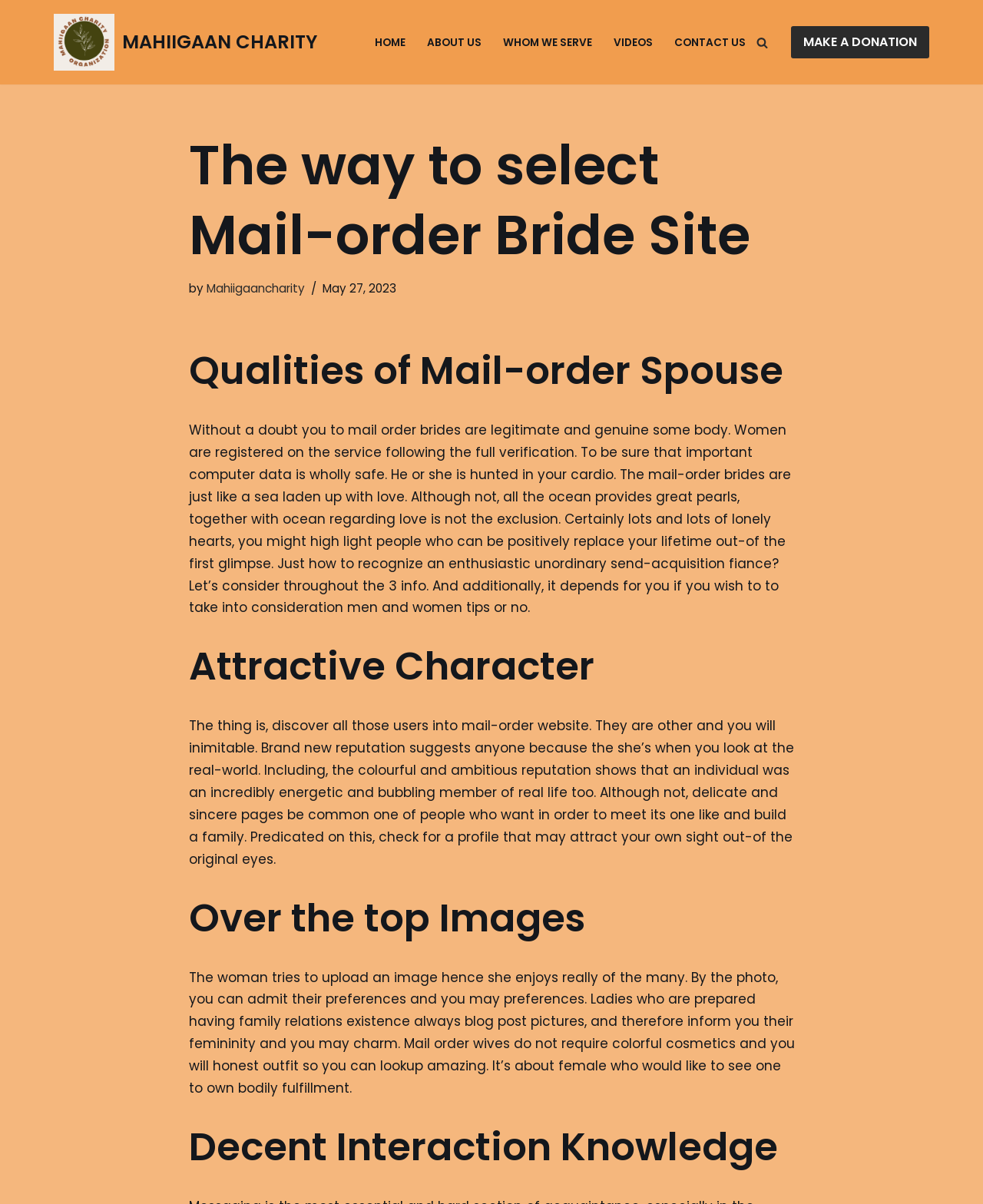Please identify the bounding box coordinates of the clickable region that I should interact with to perform the following instruction: "Make a donation". The coordinates should be expressed as four float numbers between 0 and 1, i.e., [left, top, right, bottom].

[0.805, 0.022, 0.945, 0.048]